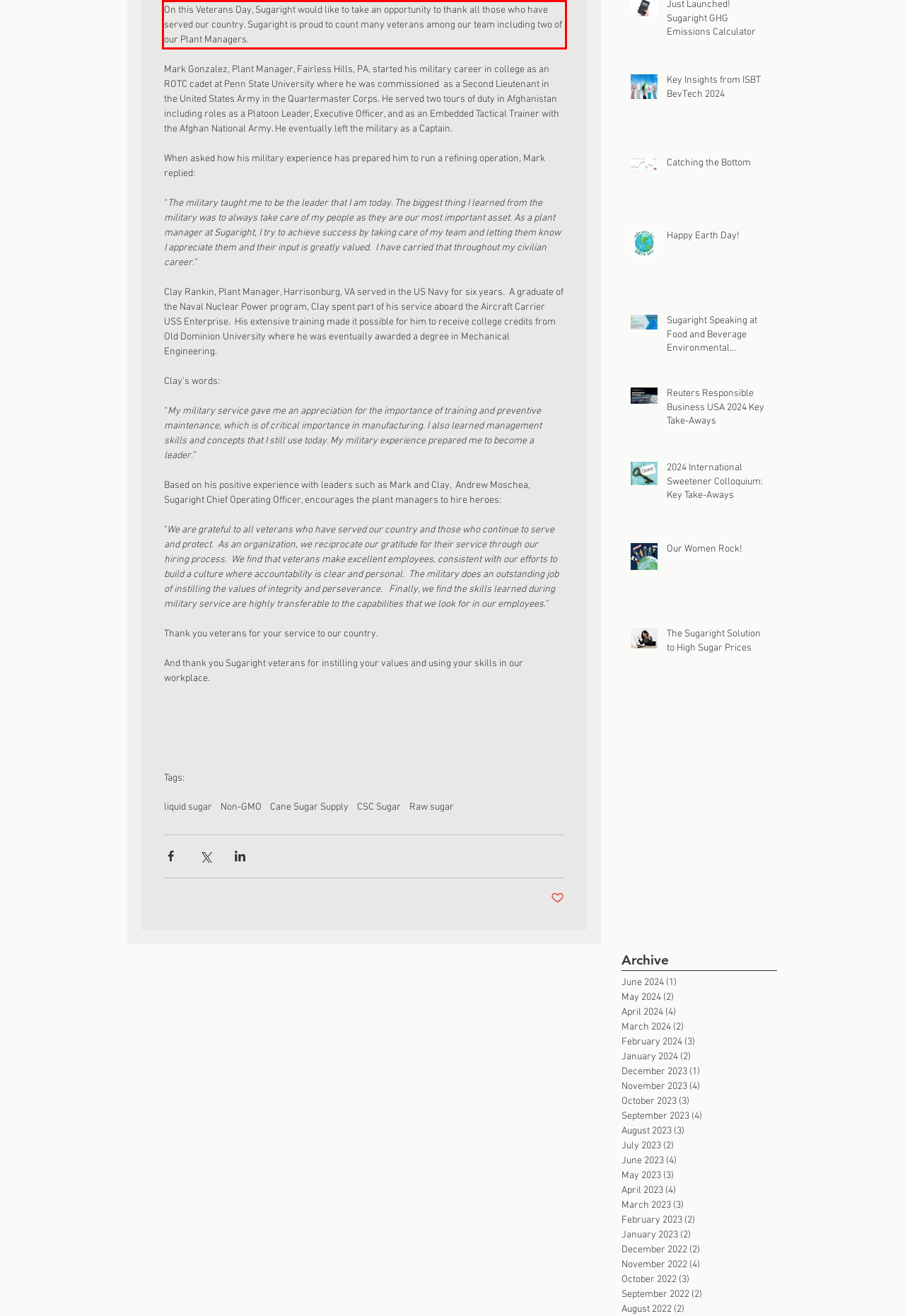You are given a screenshot with a red rectangle. Identify and extract the text within this red bounding box using OCR.

On this Veterans Day, Sugaright would like to take an opportunity to thank all those who have served our country. Sugaright is proud to count many veterans among our team including two of our Plant Managers.